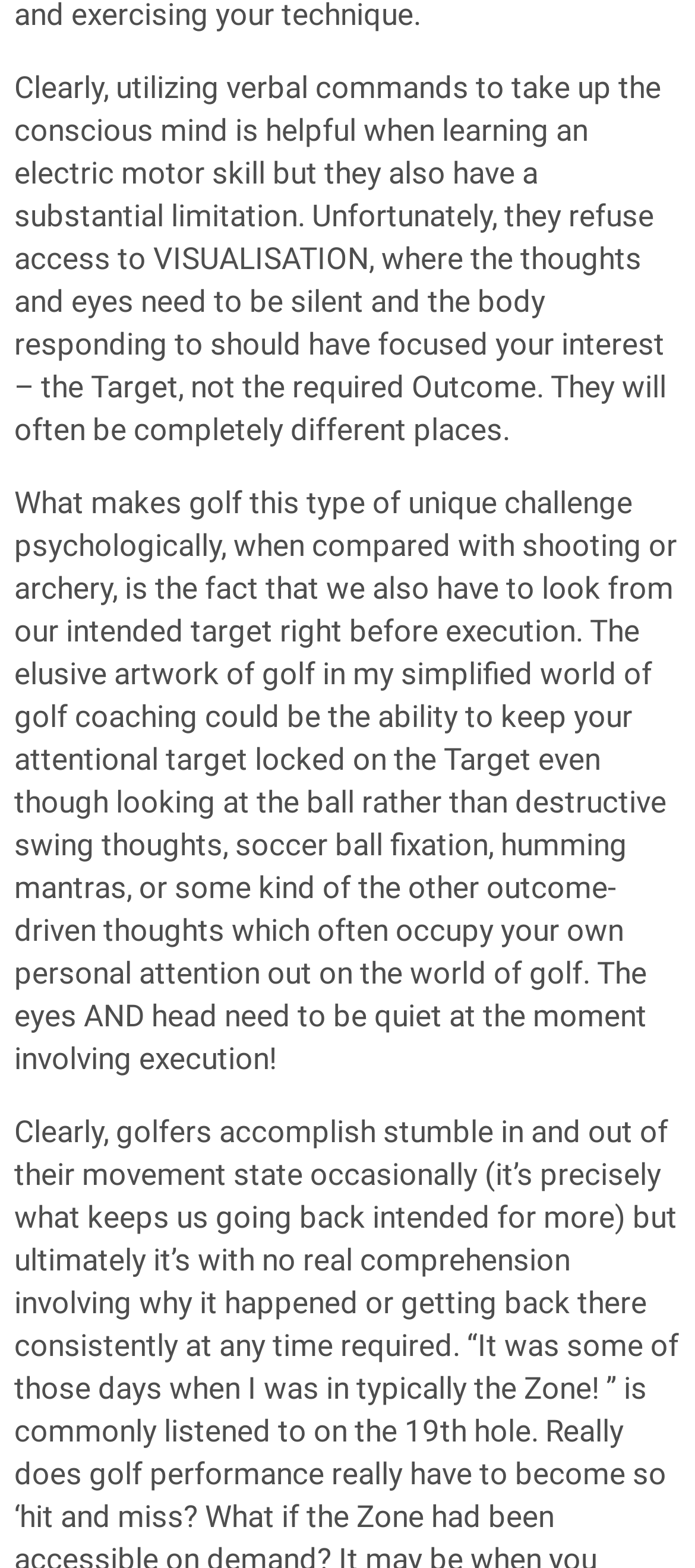Carefully examine the image and provide an in-depth answer to the question: How many posts has the author 'admin' written?

The author 'admin' has written 2907 posts, which is indicated by the text '2907 posts' next to the author's name.